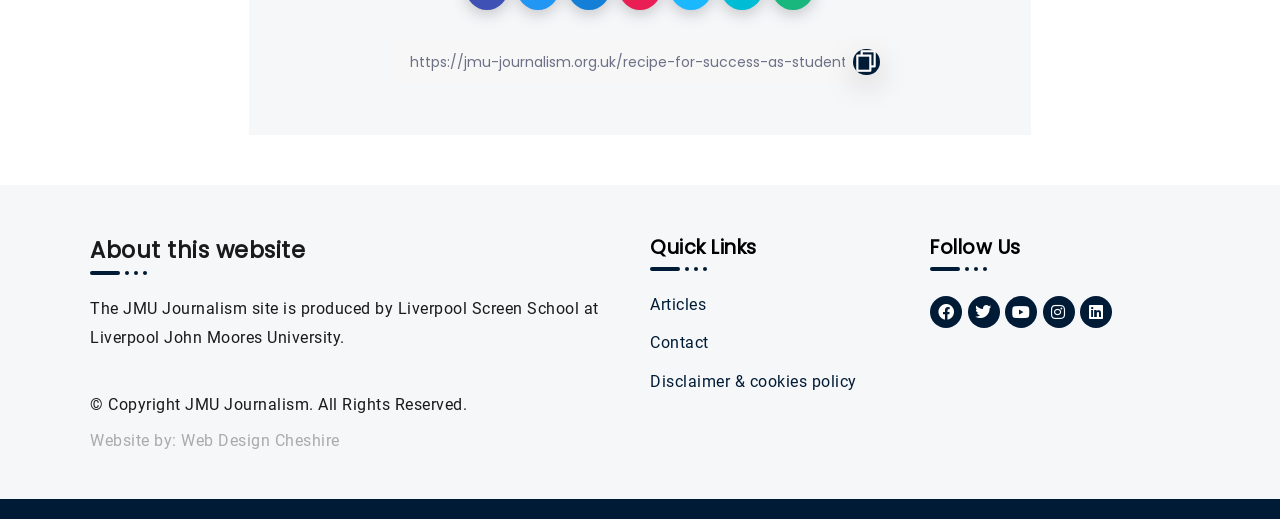Given the element description, predict the bounding box coordinates in the format (top-left x, top-left y, bottom-right x, bottom-right y). Make sure all values are between 0 and 1. Here is the element description: Web Design Cheshire

[0.141, 0.941, 0.265, 0.977]